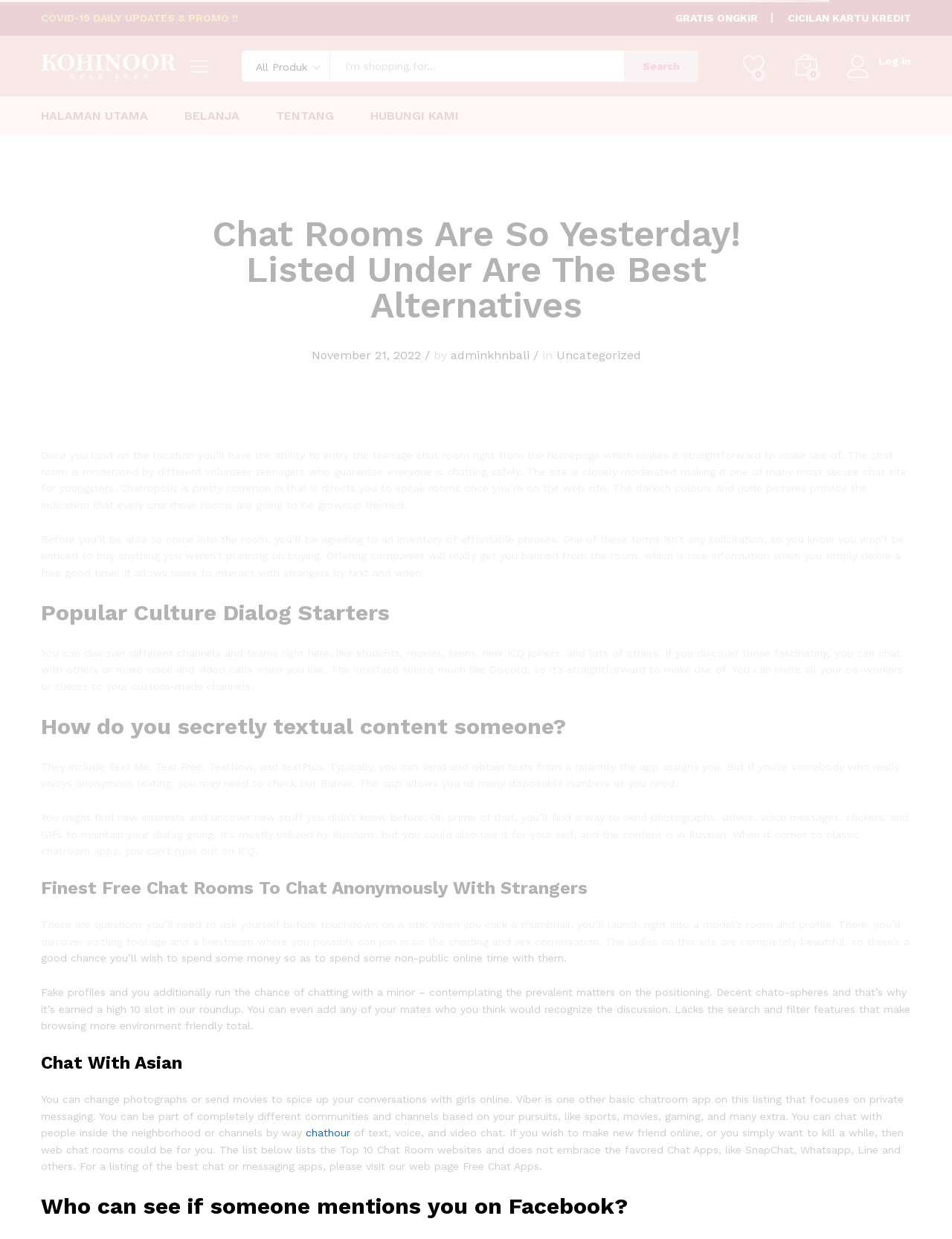Please find the bounding box coordinates of the element that you should click to achieve the following instruction: "Click on the 'BELANJA' button". The coordinates should be presented as four float numbers between 0 and 1: [left, top, right, bottom].

[0.194, 0.089, 0.252, 0.098]